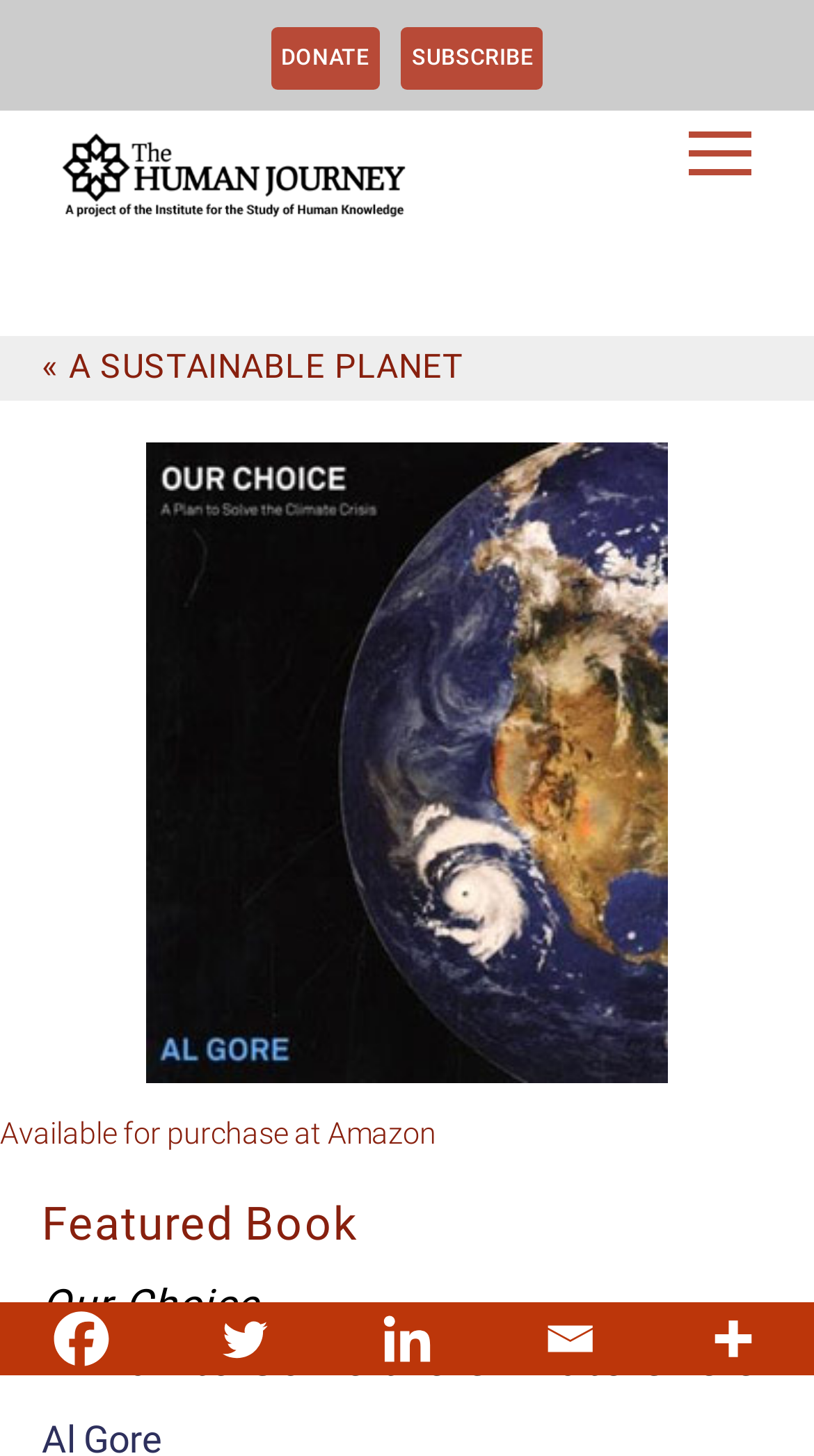Please provide the bounding box coordinates for the UI element as described: "Available for purchase at Amazon". The coordinates must be four floats between 0 and 1, represented as [left, top, right, bottom].

[0.0, 0.766, 0.536, 0.791]